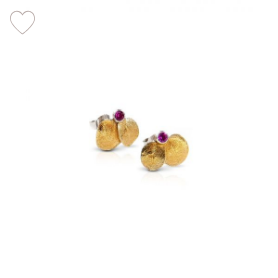Identify and describe all the elements present in the image.

The image features a pair of gold-plated stud earrings, known as "Dew Drops." These elegant earrings showcase a unique design characterized by two round, gold-toned discs, one of which is adorned with a small purple gemstone, adding a vibrant touch to the overall aesthetic. The combination of the delicate gold and the striking gemstone reflects a harmonious blend of sophistication and style, making these earrings a perfect accessory for both casual and formal occasions. Accompanied by a heart-shaped icon in the top corner, the image implies an option to save or favorite the item, enhancing the shopping experience for potential buyers. Priced at €38, these earrings offer an exquisite yet affordable option for those looking to elevate their jewelry collection.